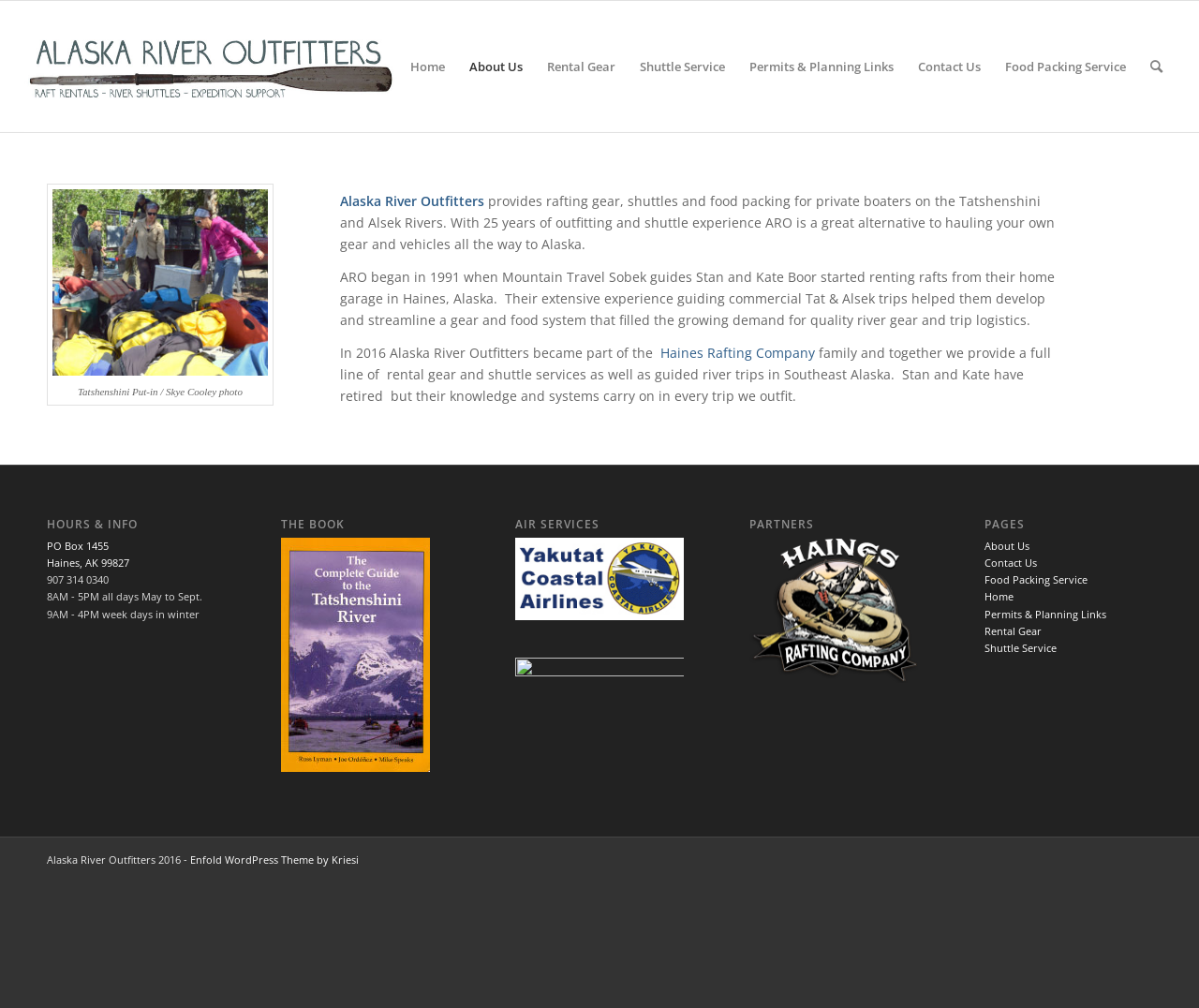Extract the bounding box coordinates for the HTML element that matches this description: "Search". The coordinates should be four float numbers between 0 and 1, i.e., [left, top, right, bottom].

[0.95, 0.001, 0.98, 0.131]